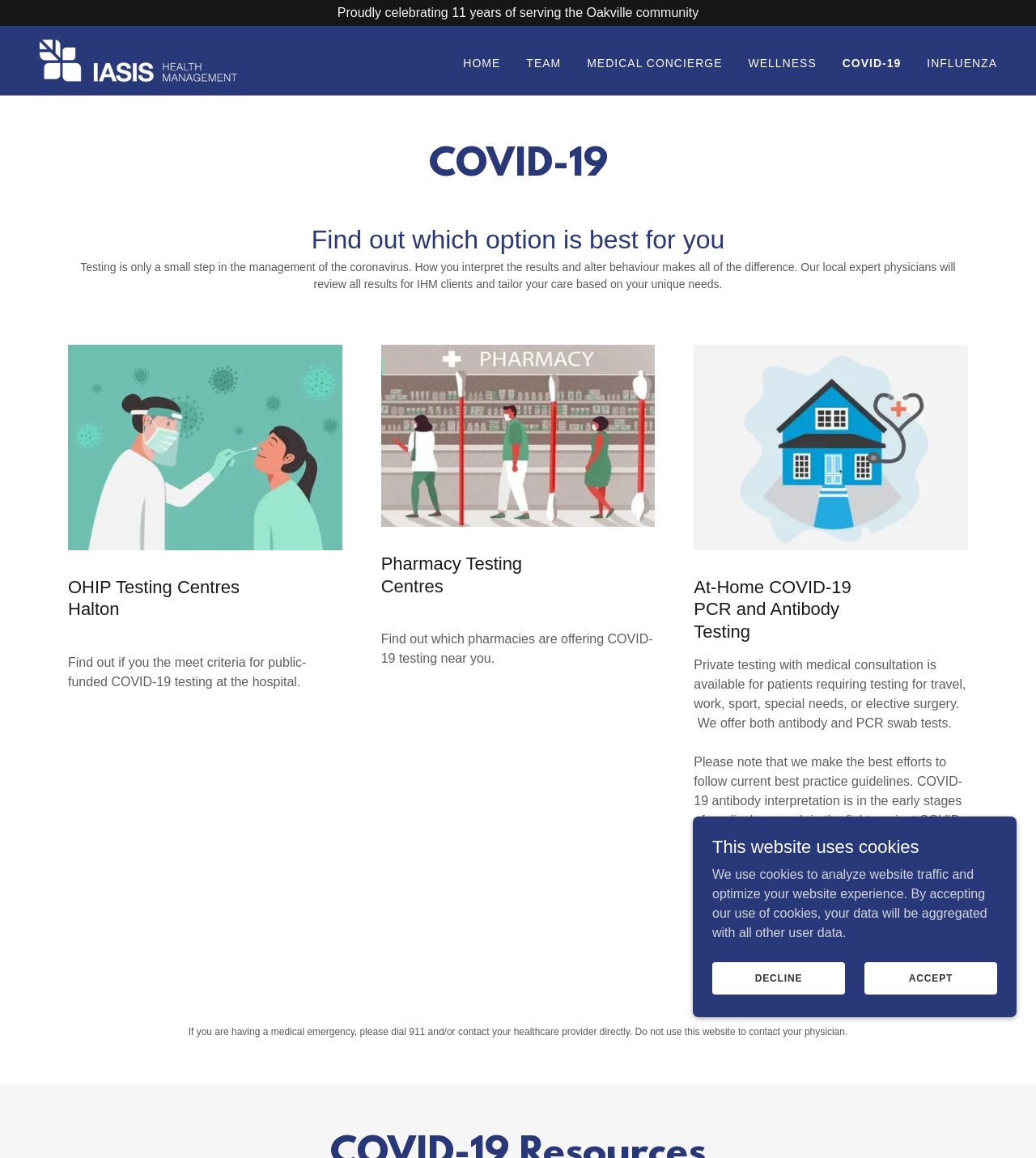Answer the question in a single word or phrase:
How many options are available for COVID-19 testing?

3